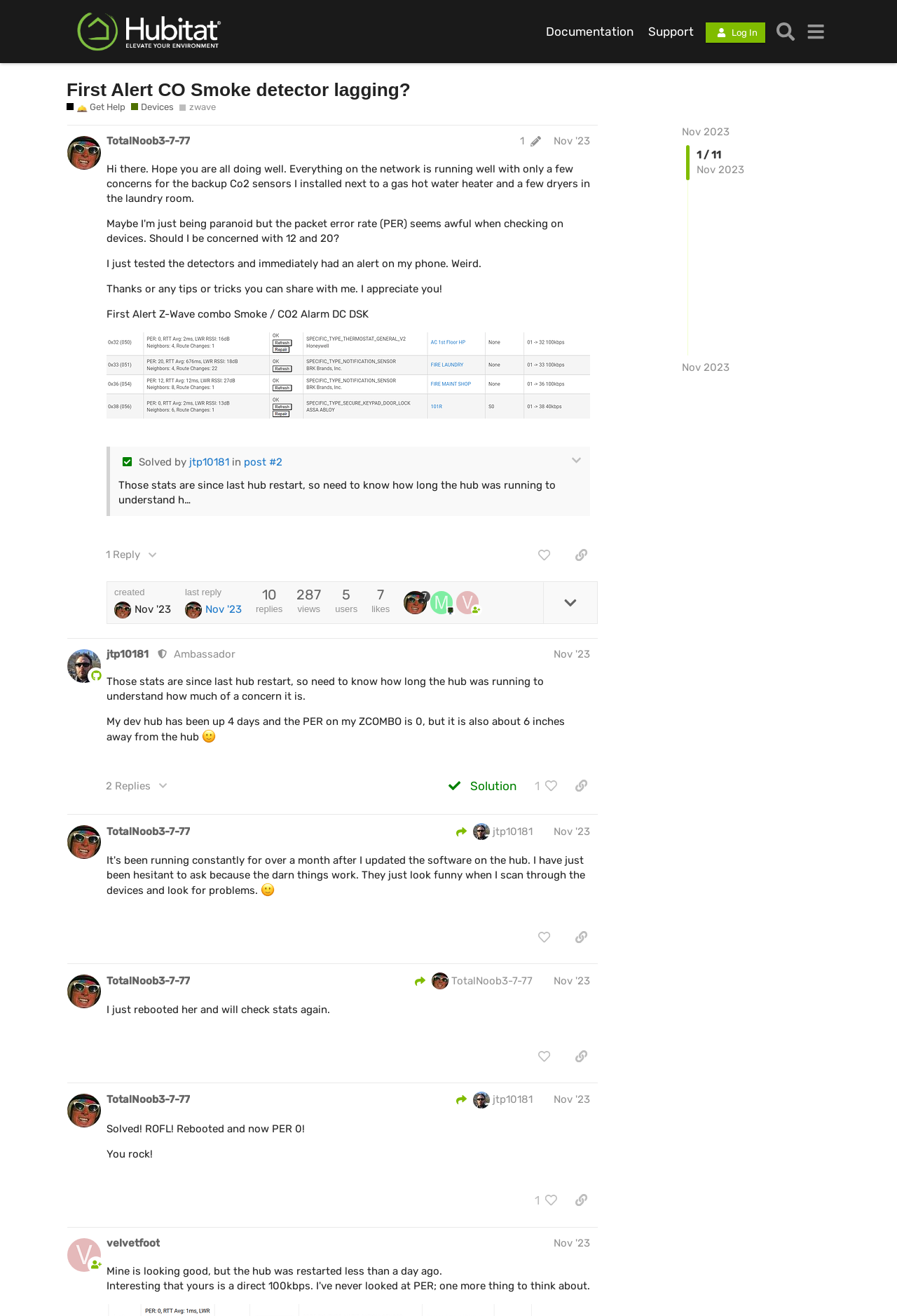Find the bounding box coordinates of the area to click in order to follow the instruction: "Click on the 'About' link".

None